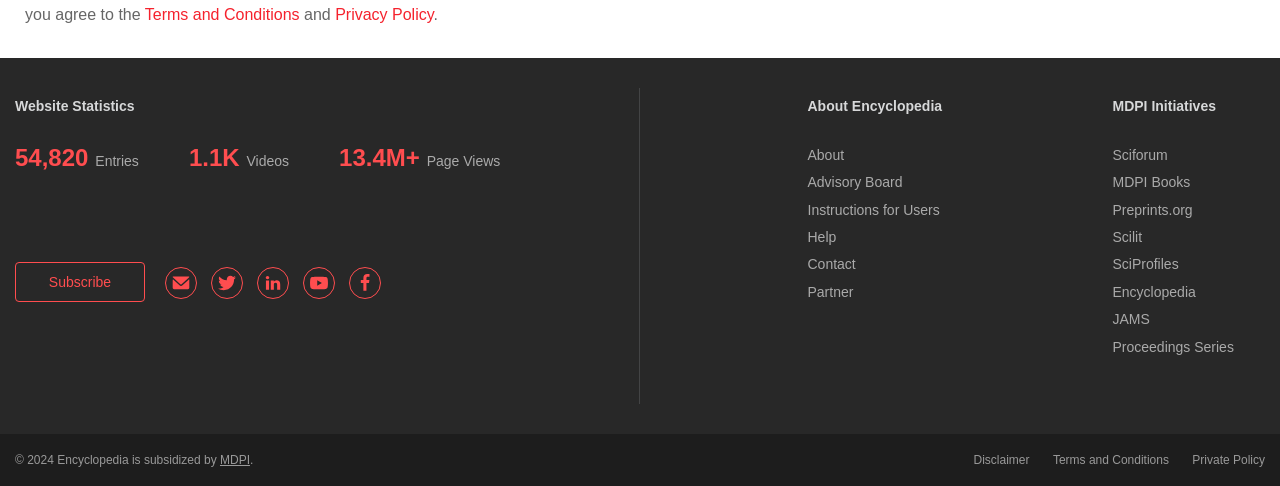Determine the bounding box coordinates of the clickable area required to perform the following instruction: "Learn about Encyclopedia". The coordinates should be represented as four float numbers between 0 and 1: [left, top, right, bottom].

[0.631, 0.201, 0.736, 0.234]